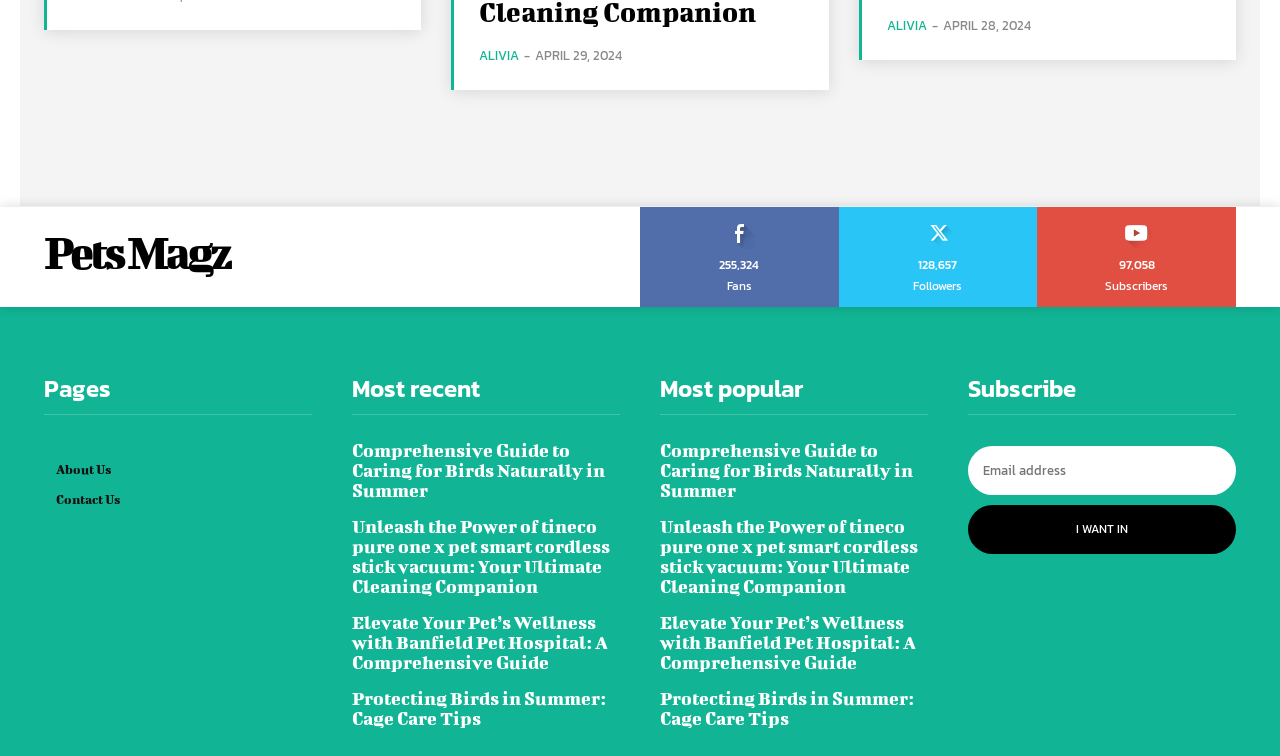Please specify the coordinates of the bounding box for the element that should be clicked to carry out this instruction: "Click on the 'LIKE' button". The coordinates must be four float numbers between 0 and 1, formatted as [left, top, right, bottom].

[0.569, 0.273, 0.587, 0.294]